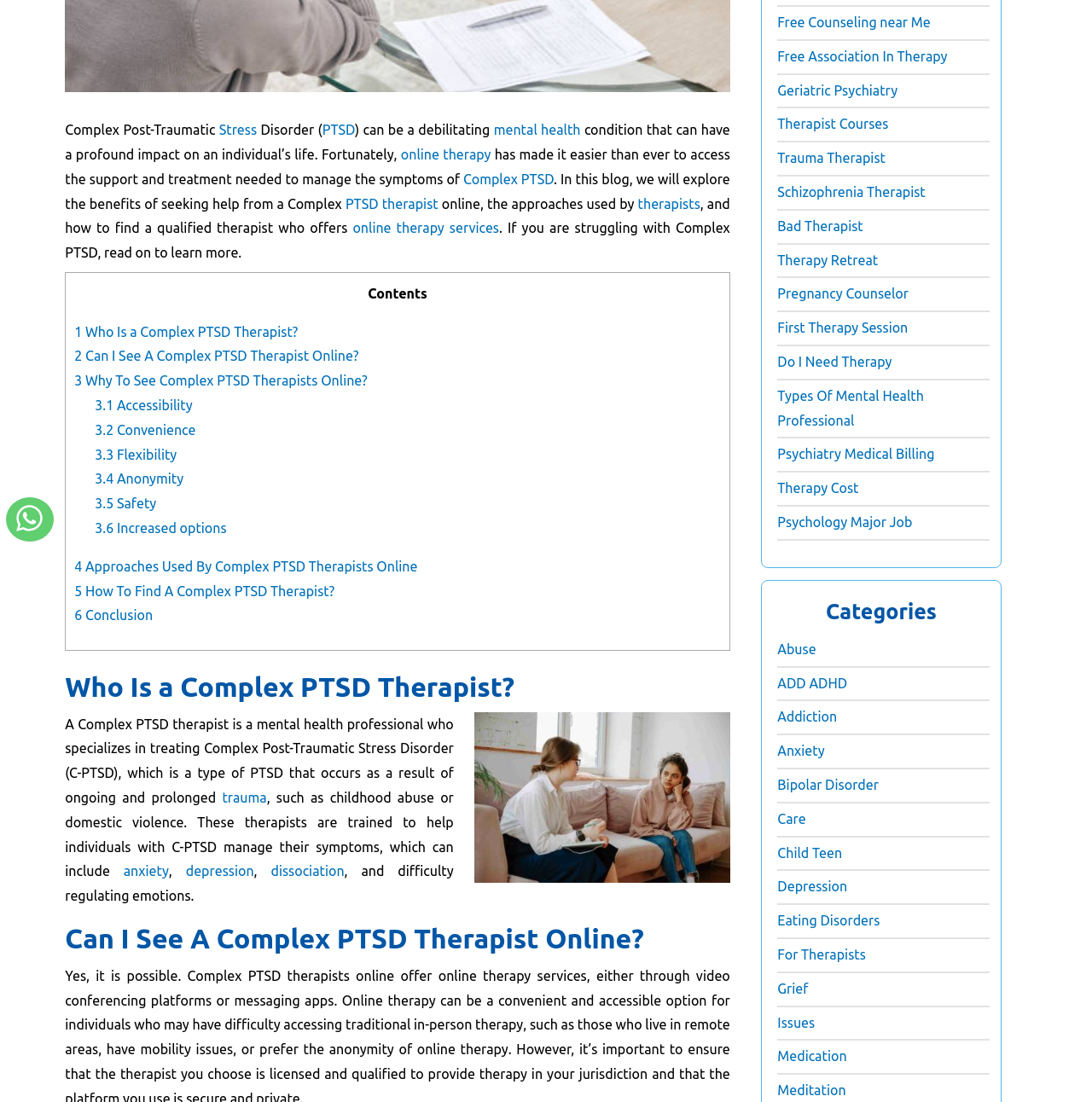Determine the bounding box for the UI element as described: "Stress". The coordinates should be represented as four float numbers between 0 and 1, formatted as [left, top, right, bottom].

[0.201, 0.111, 0.235, 0.125]